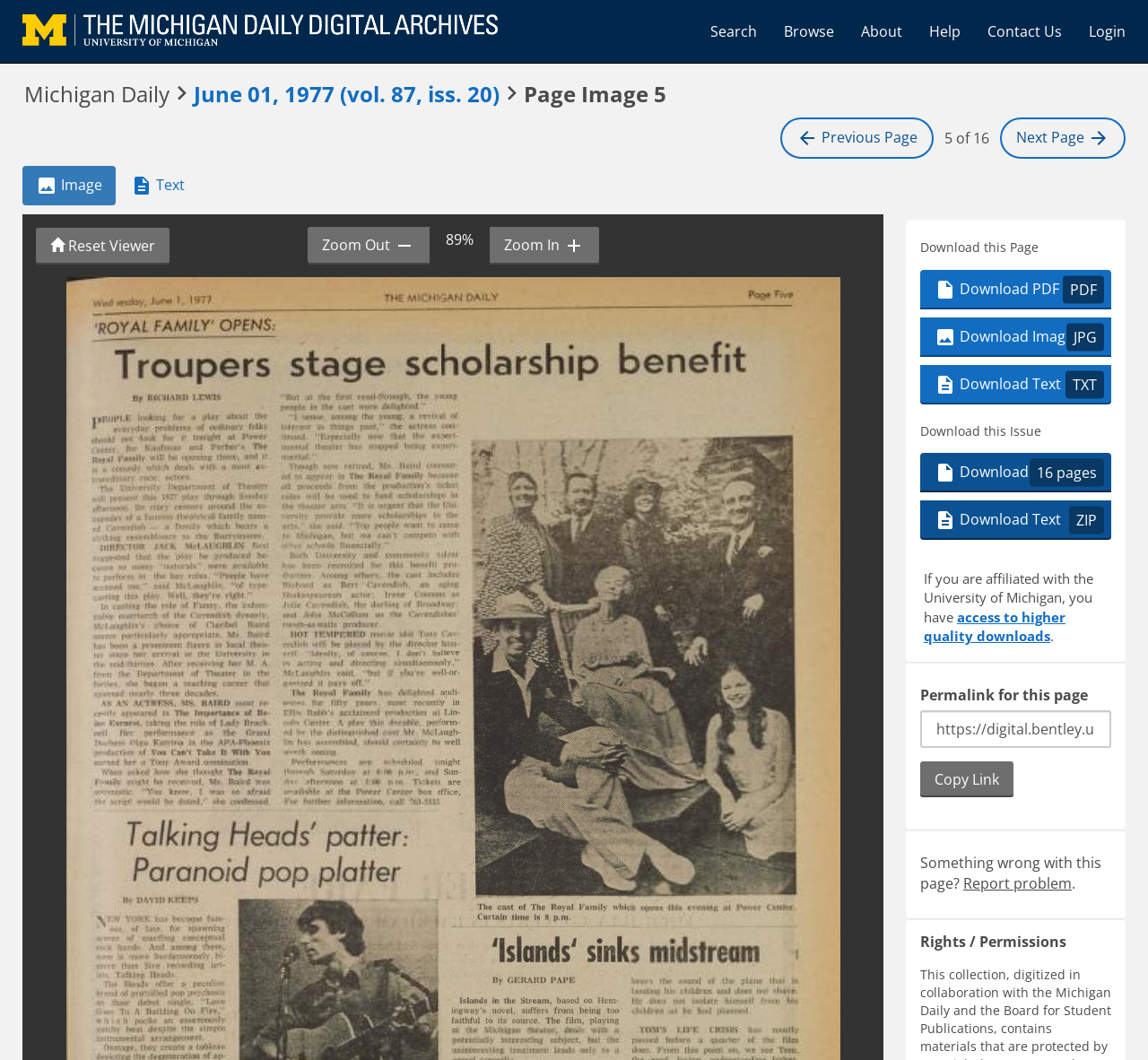Locate and generate the text content of the webpage's heading.

Michigan Daily  June 01, 1977 (vol. 87, iss. 20)  Page Image 5